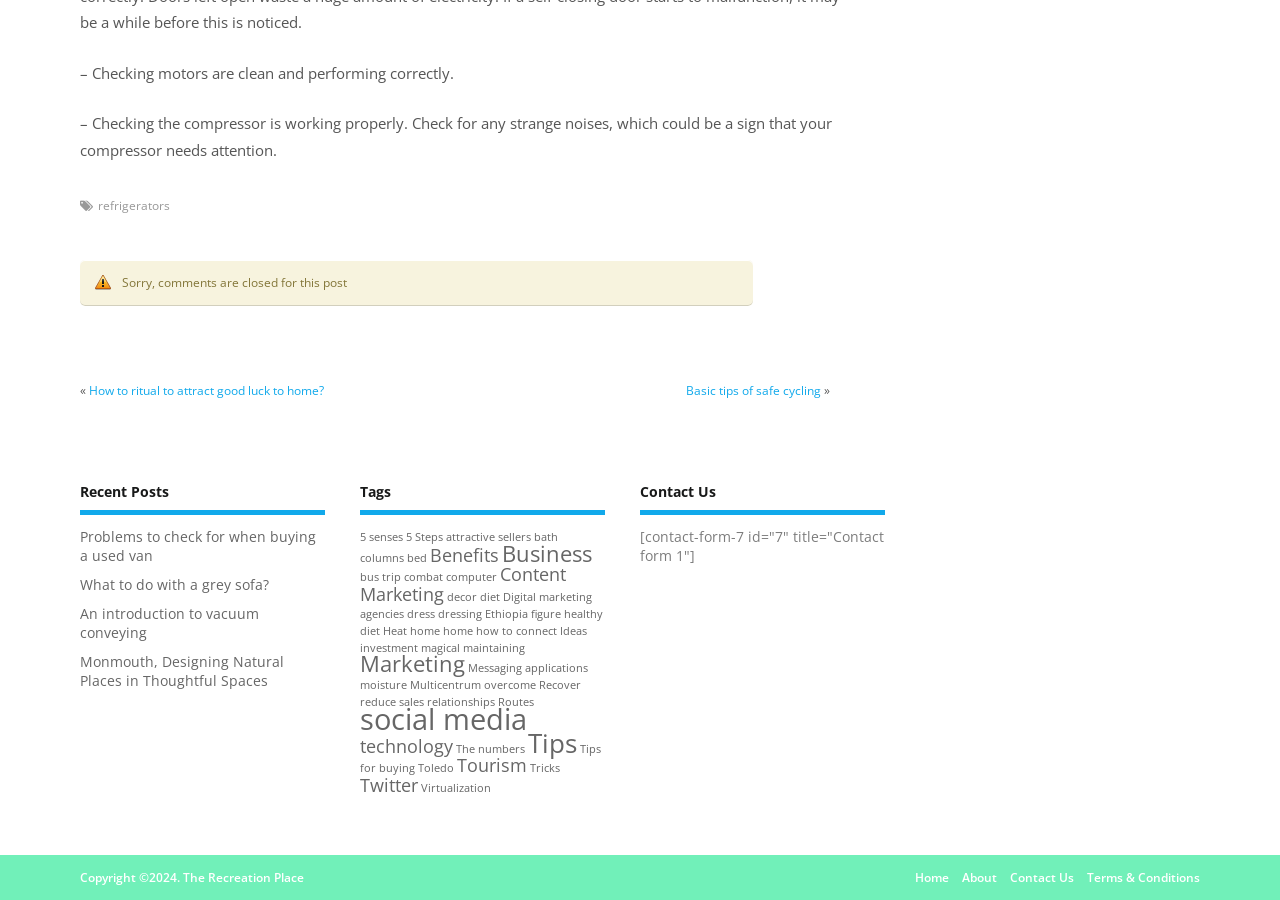What are the three main sections at the bottom of the webpage?
Provide an in-depth and detailed answer to the question.

The bottom of the webpage is divided into three main sections: 'Recent Posts', which lists links to recent articles; 'Tags', which lists various tags or categories; and 'Contact Us', which contains a contact form.